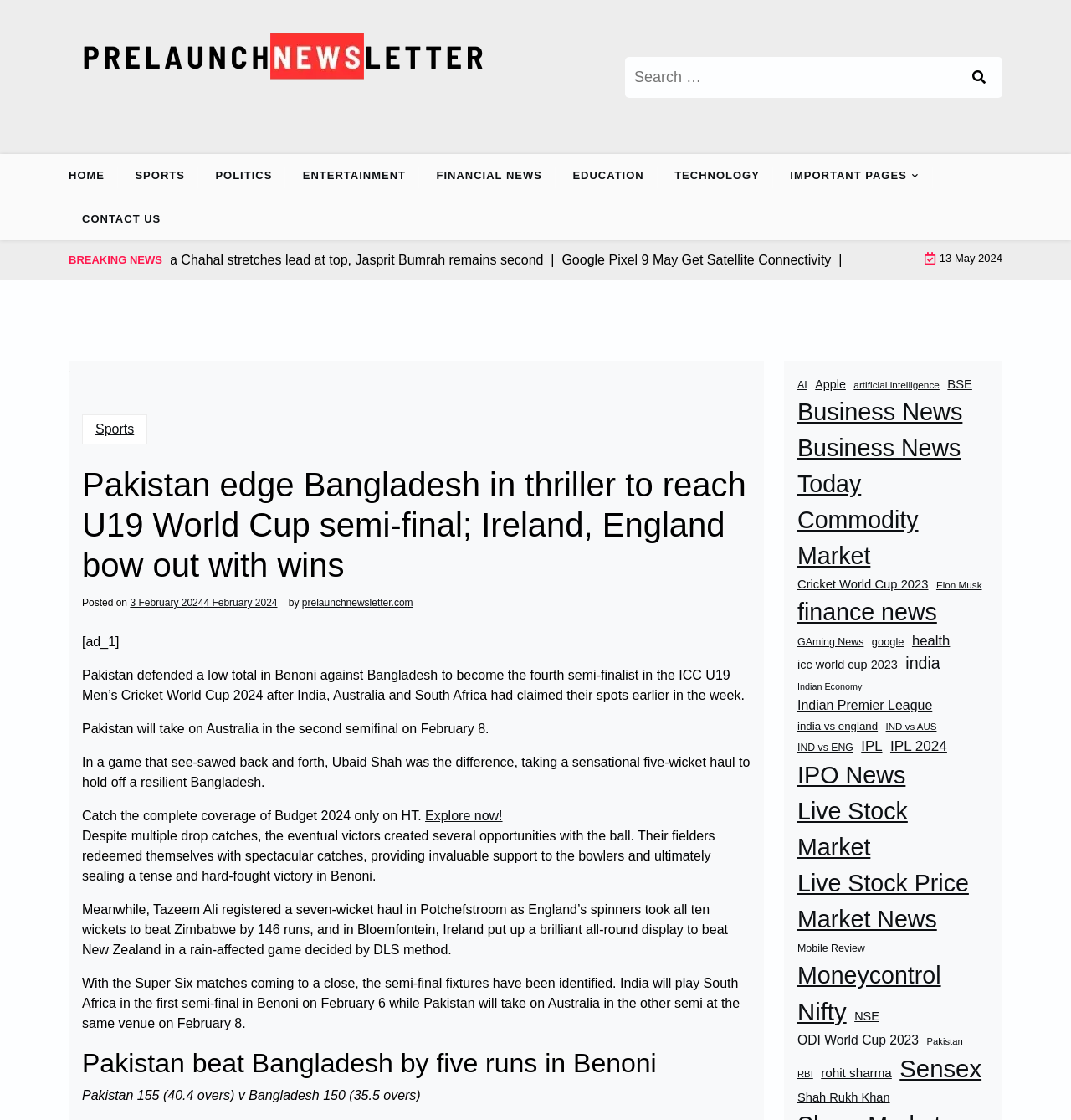Provide a one-word or short-phrase response to the question:
What is the name of the country that will play South Africa in the first semi-final?

India